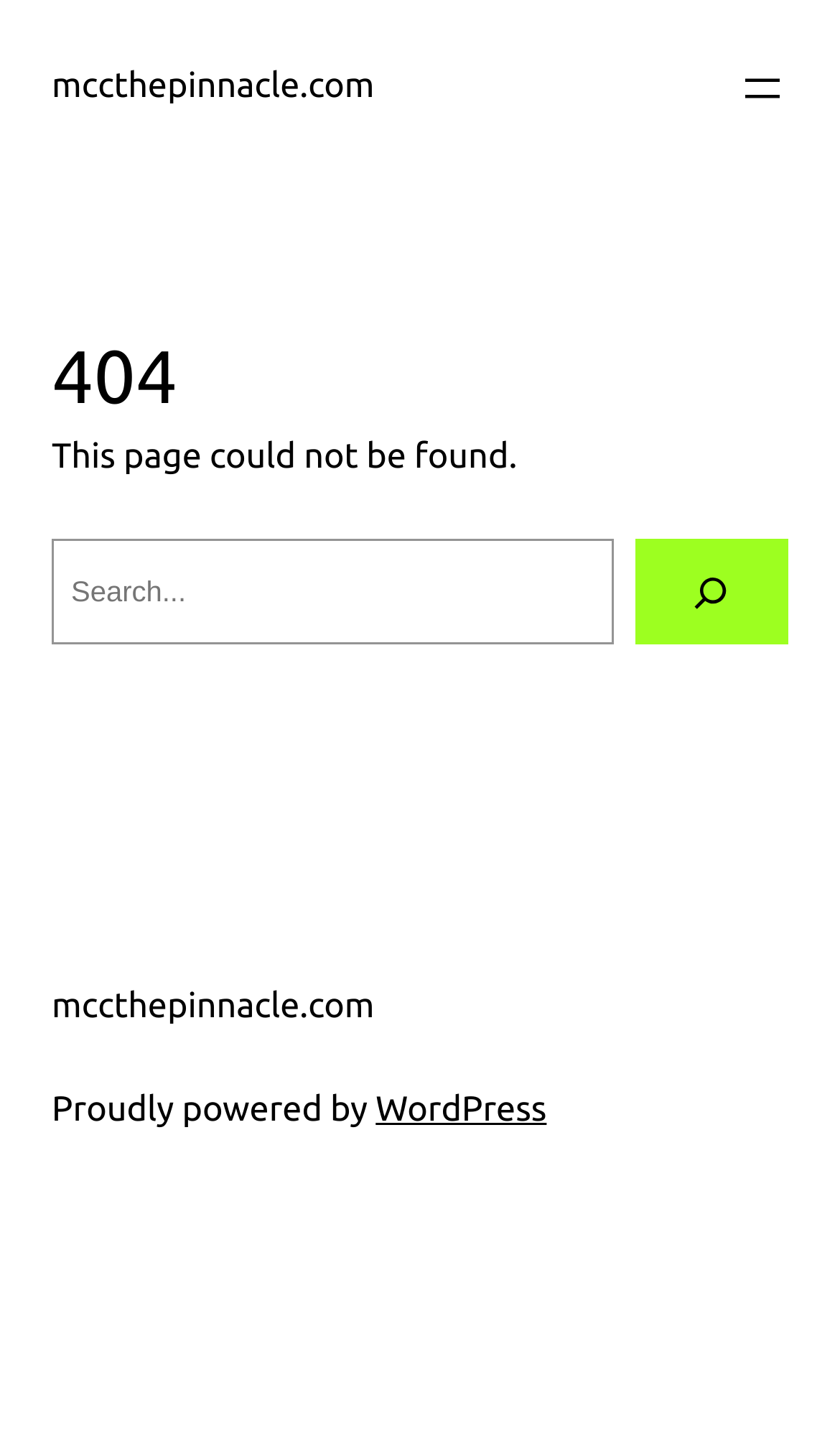What is the error code displayed on the page?
Answer the question with as much detail as possible.

The error code is displayed in a heading element on the page, which is a child of the main element. The bounding box coordinates of this element are [0.062, 0.231, 0.938, 0.294], indicating that it is located near the top of the page.